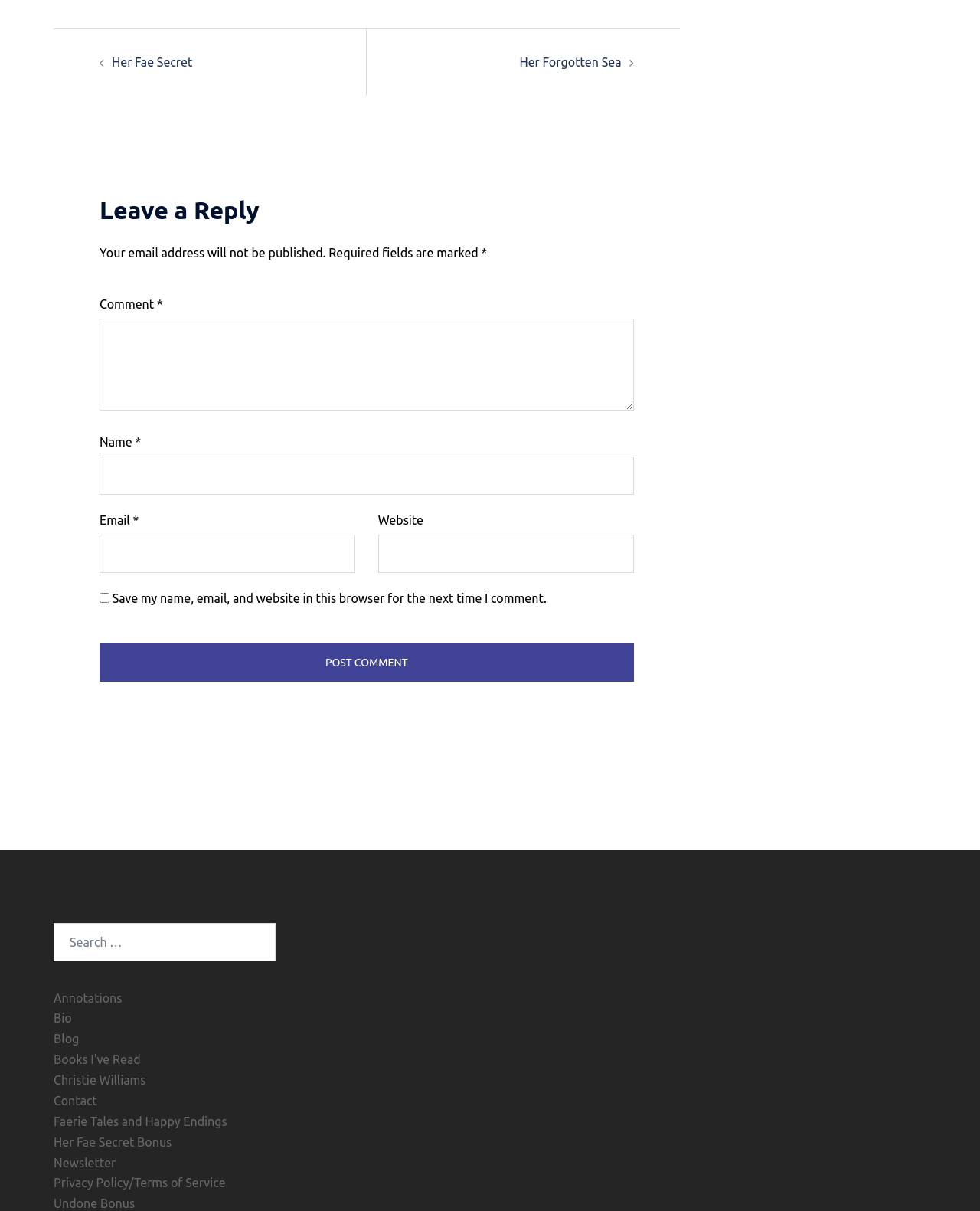What is the function of the checkbox?
Please answer the question with a single word or phrase, referencing the image.

Save comment information